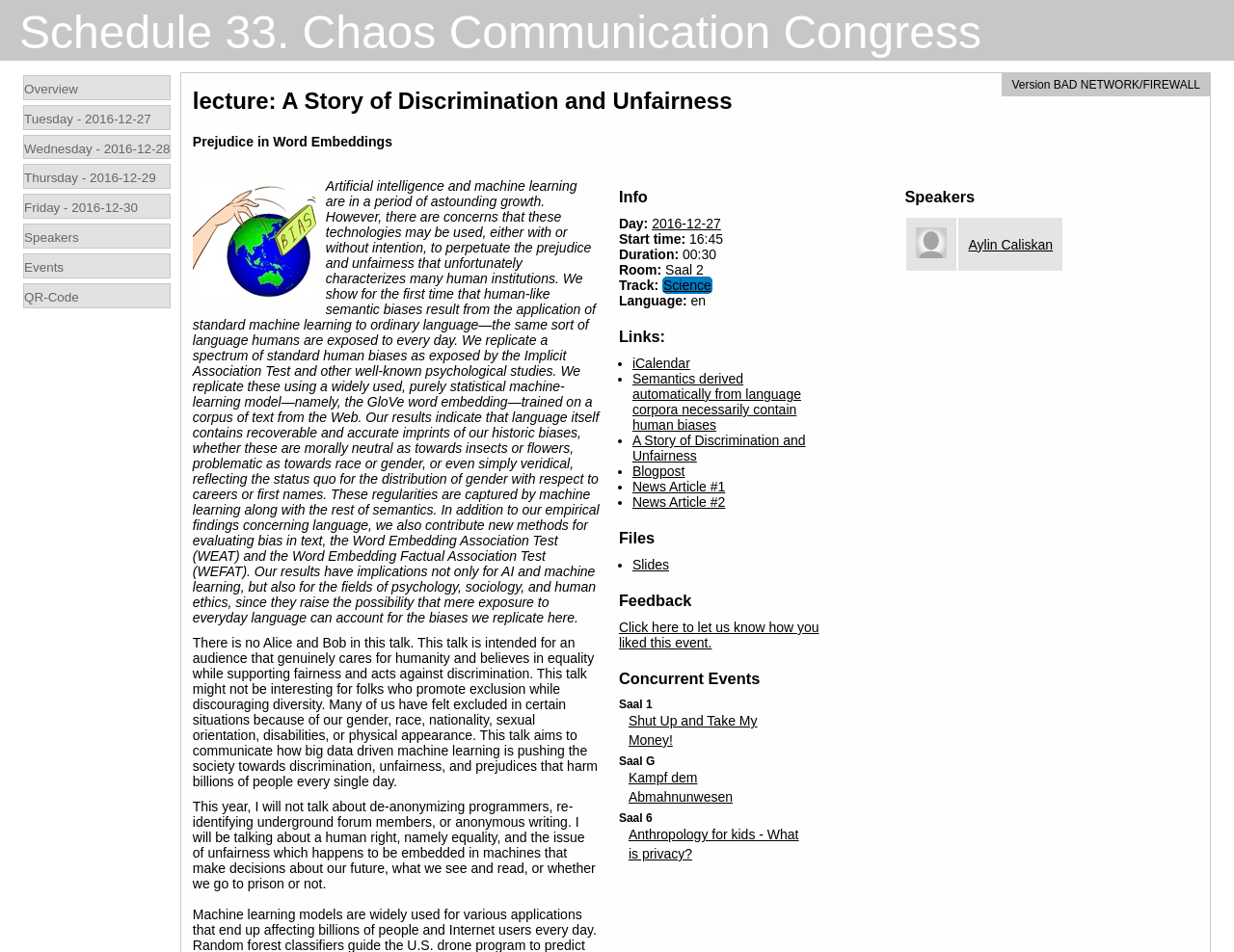Given the element description Aylin Caliskan, specify the bounding box coordinates of the corresponding UI element in the format (top-left x, top-left y, bottom-right x, bottom-right y). All values must be between 0 and 1.

[0.785, 0.248, 0.853, 0.265]